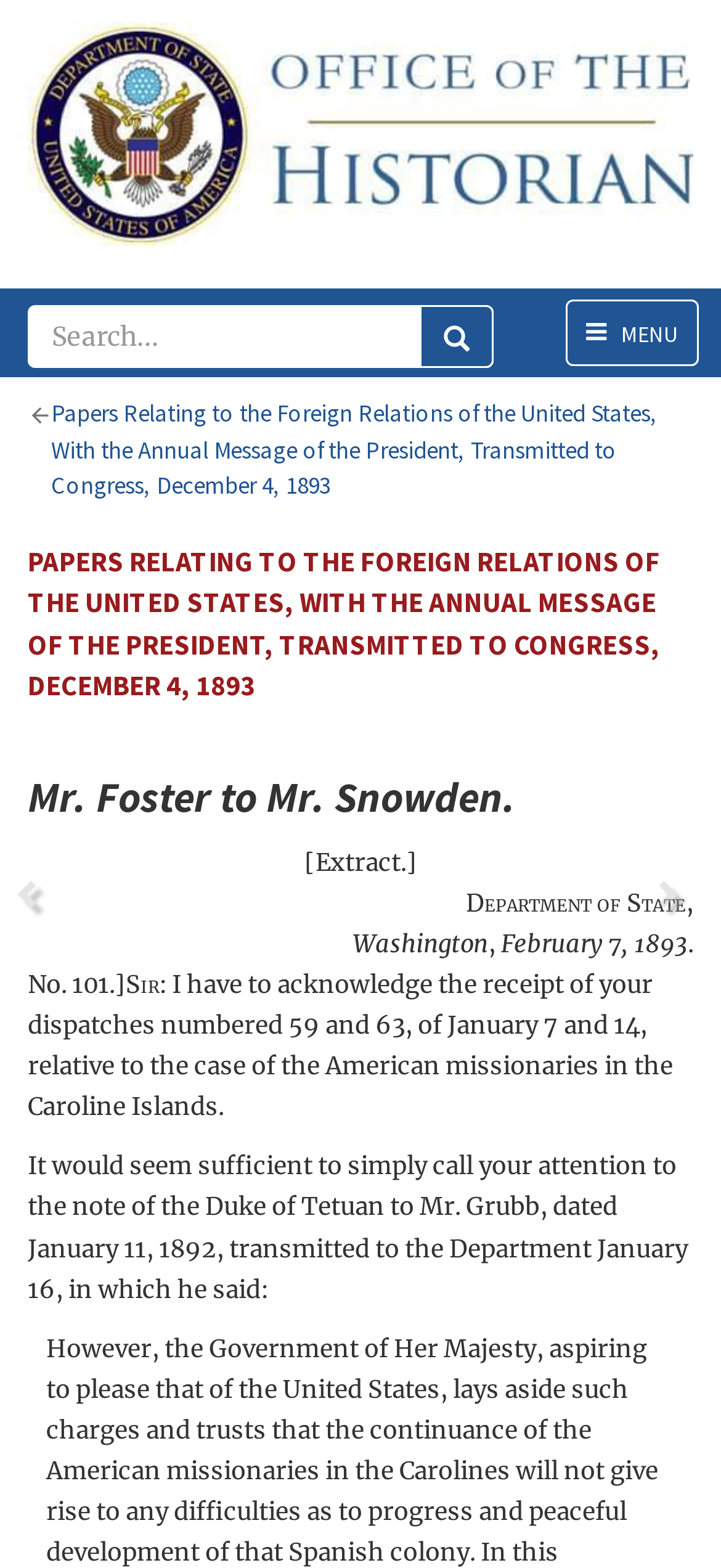Please analyze the image and provide a thorough answer to the question:
What is the date of the dispatch?

The date of the dispatch can be found in the text section, where it is written as 'February 7, 1893'.